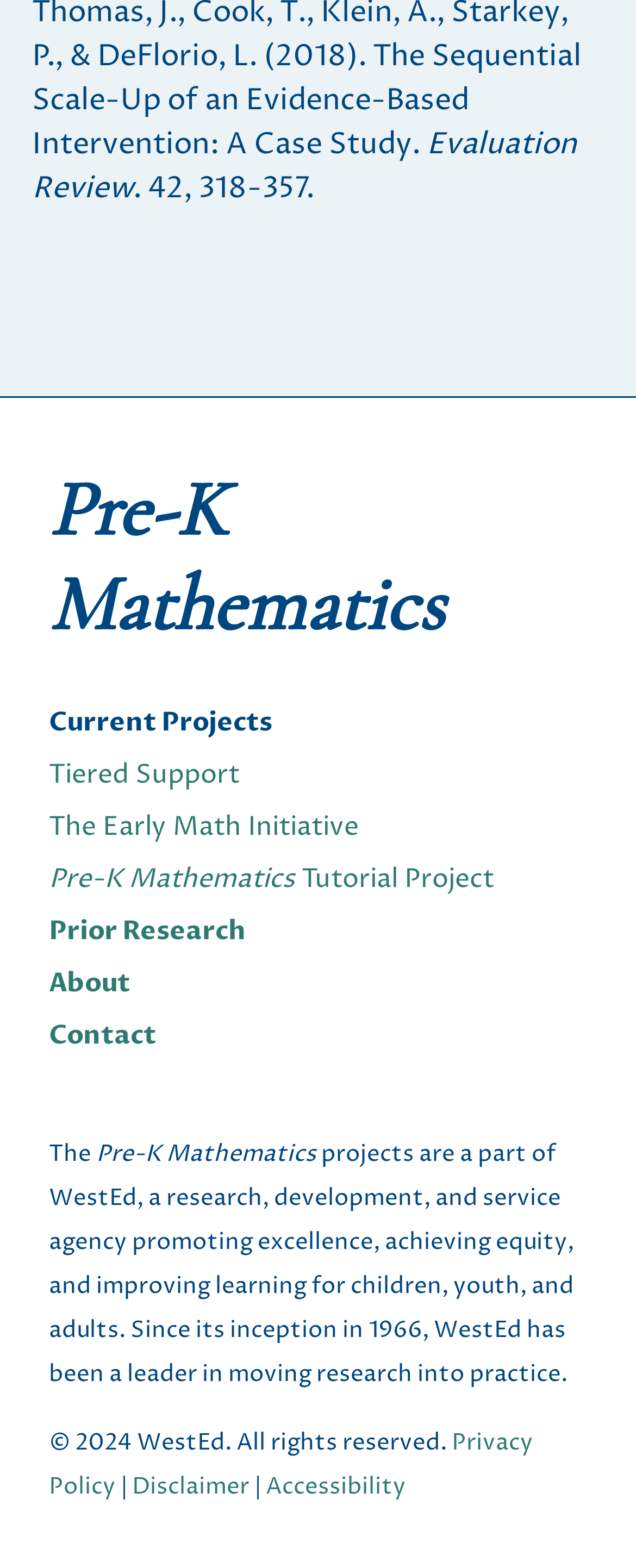What is the year of copyright? From the image, respond with a single word or brief phrase.

2024